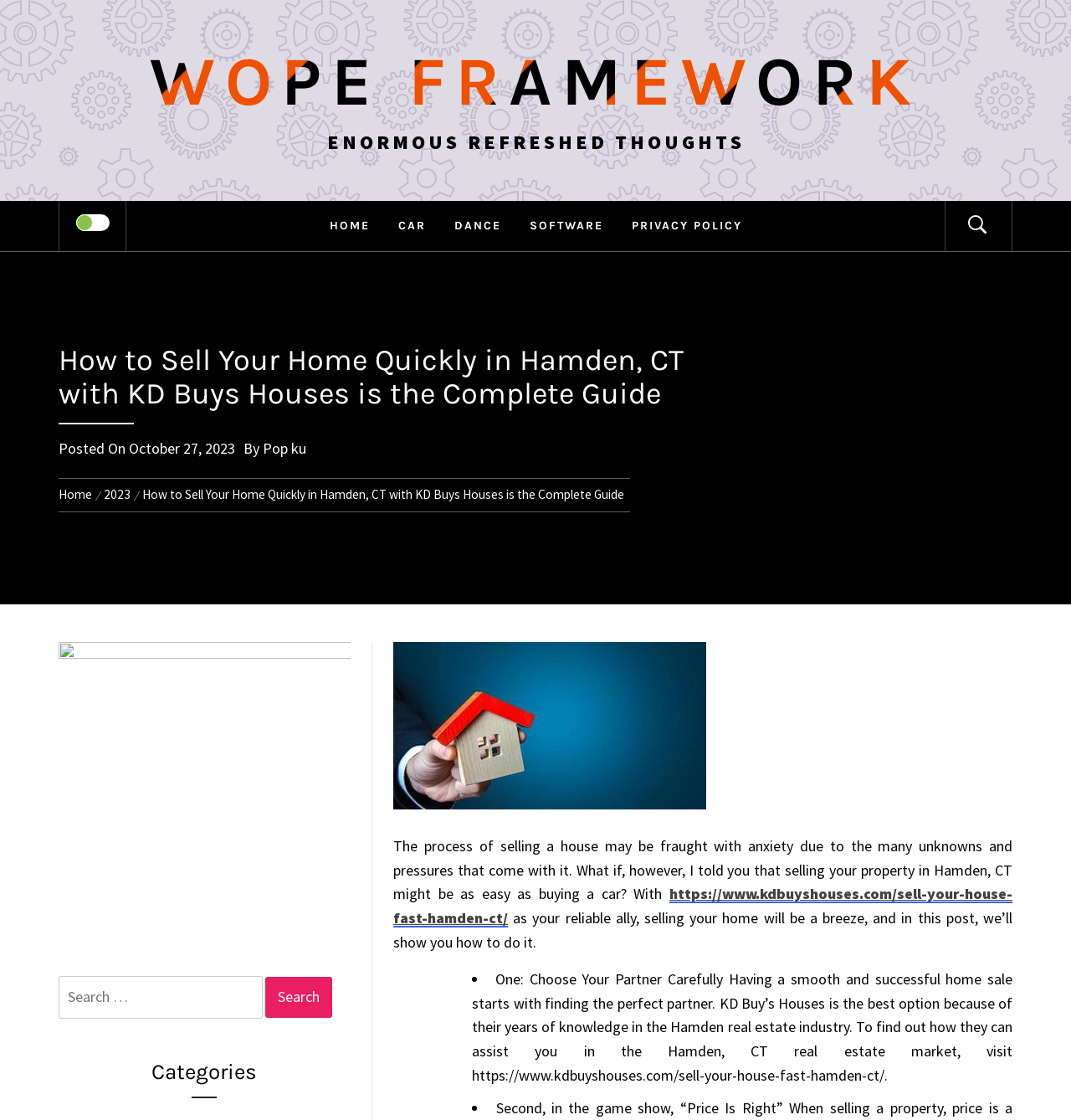Determine the main headline of the webpage and provide its text.

How to Sell Your Home Quickly in Hamden, CT with KD Buys Houses is the Complete Guide